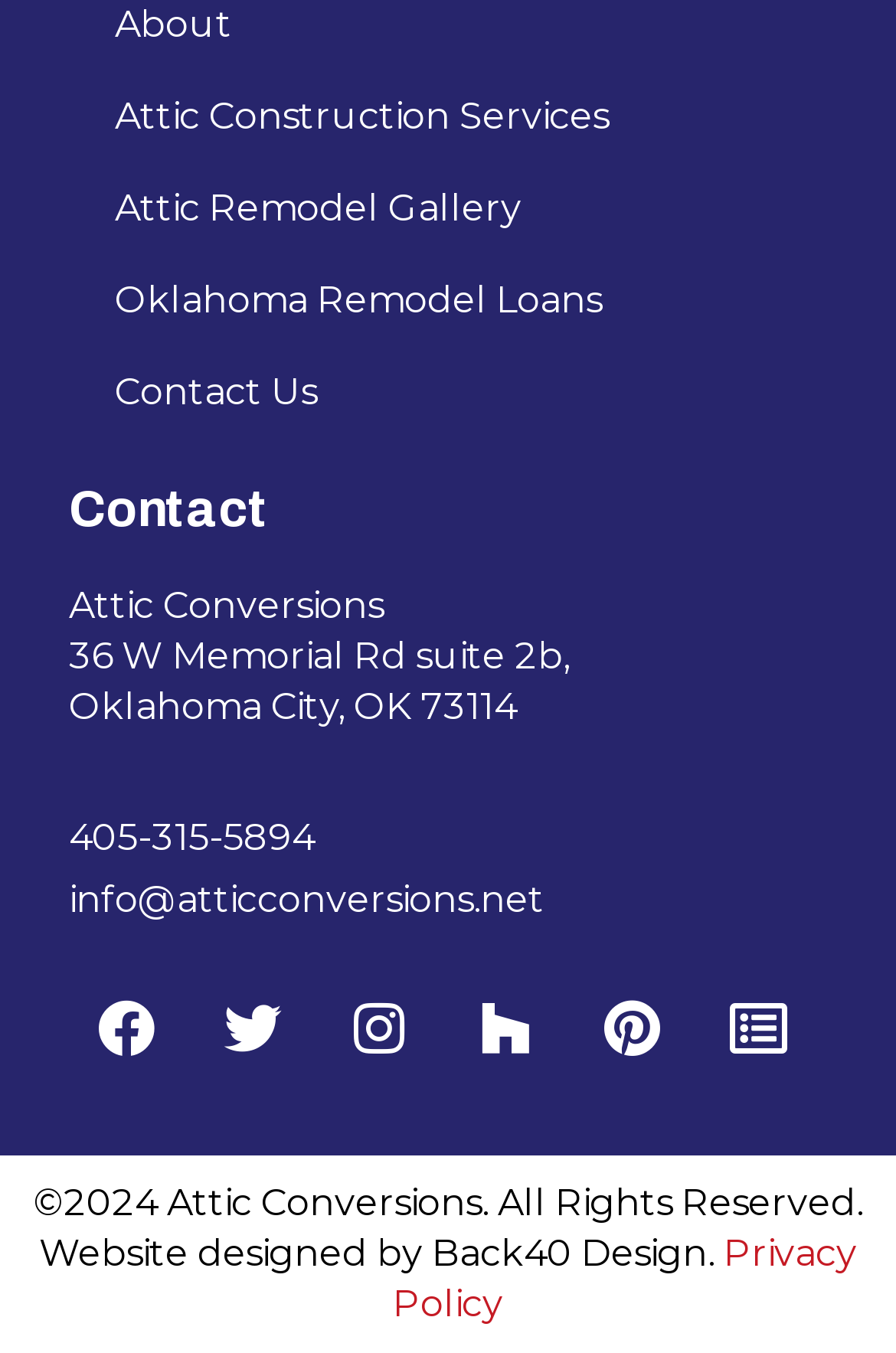Find and indicate the bounding box coordinates of the region you should select to follow the given instruction: "View the Privacy Policy".

[0.438, 0.91, 0.956, 0.979]